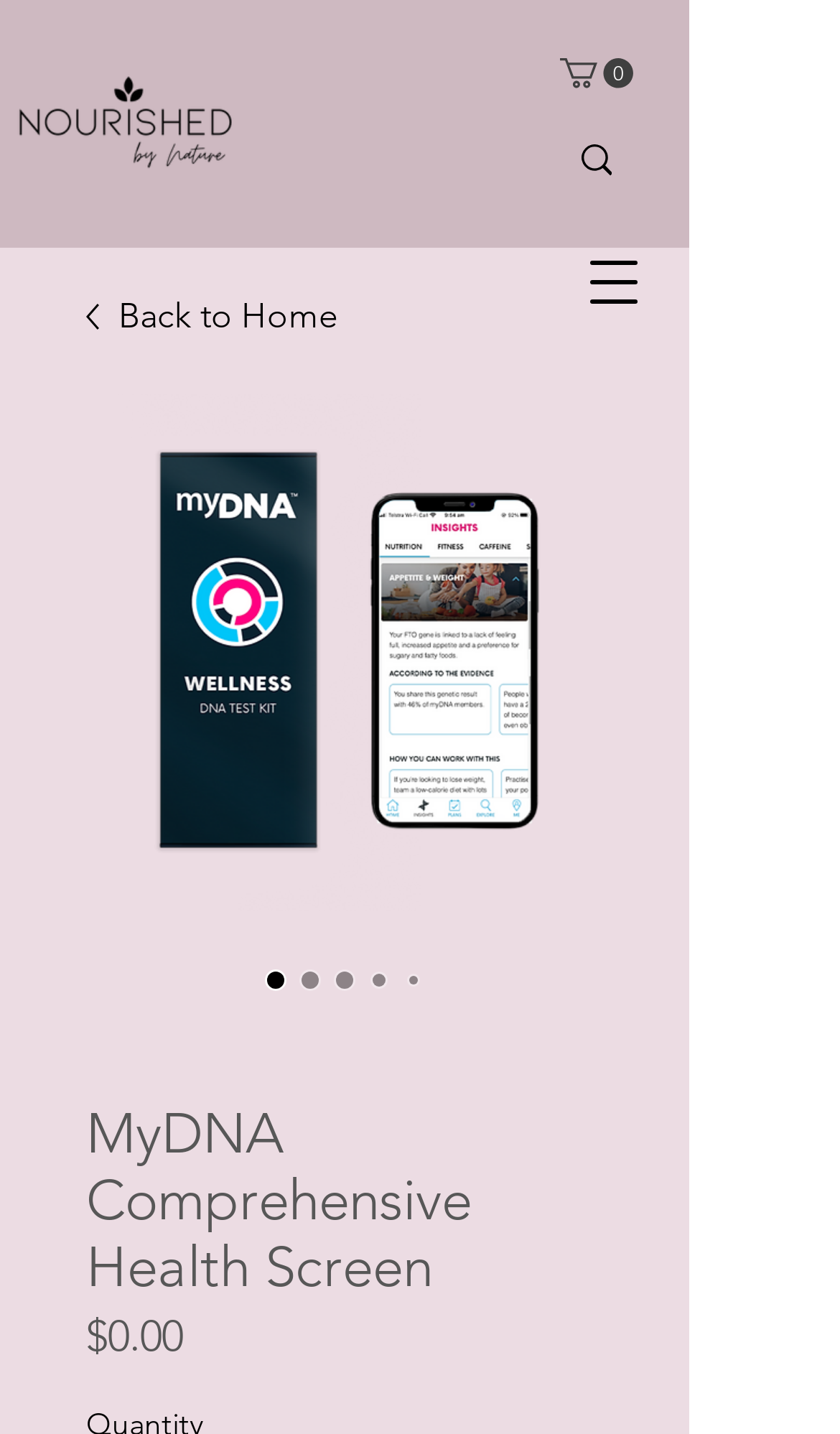What is the price of the product?
Please respond to the question with a detailed and well-explained answer.

I looked for the price information on the webpage and found it under the 'Price' label, which shows the price as $0.00.